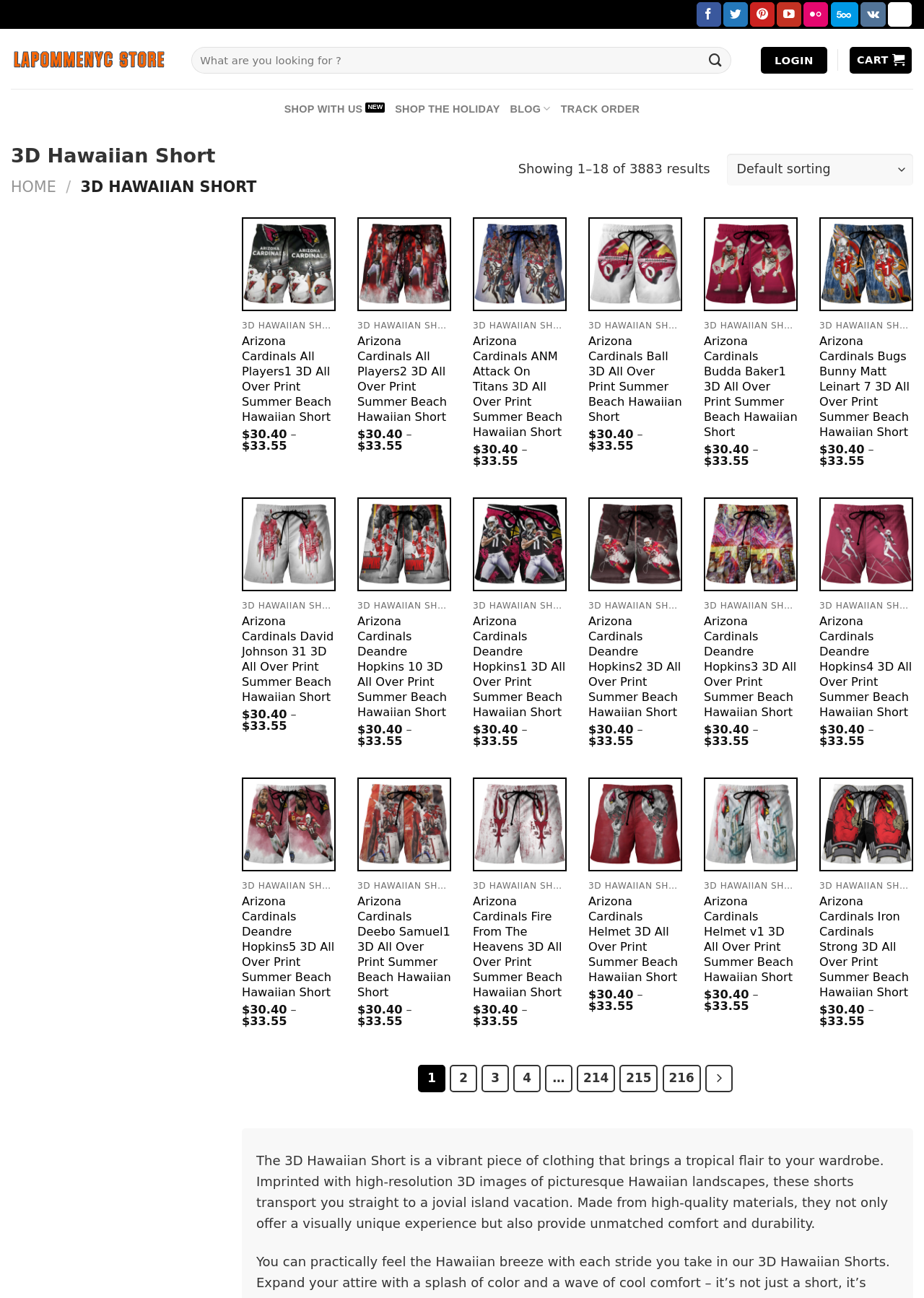Identify the bounding box coordinates of the clickable section necessary to follow the following instruction: "Visit the 'CONTACT US' page". The coordinates should be presented as four float numbers from 0 to 1, i.e., [left, top, right, bottom].

None